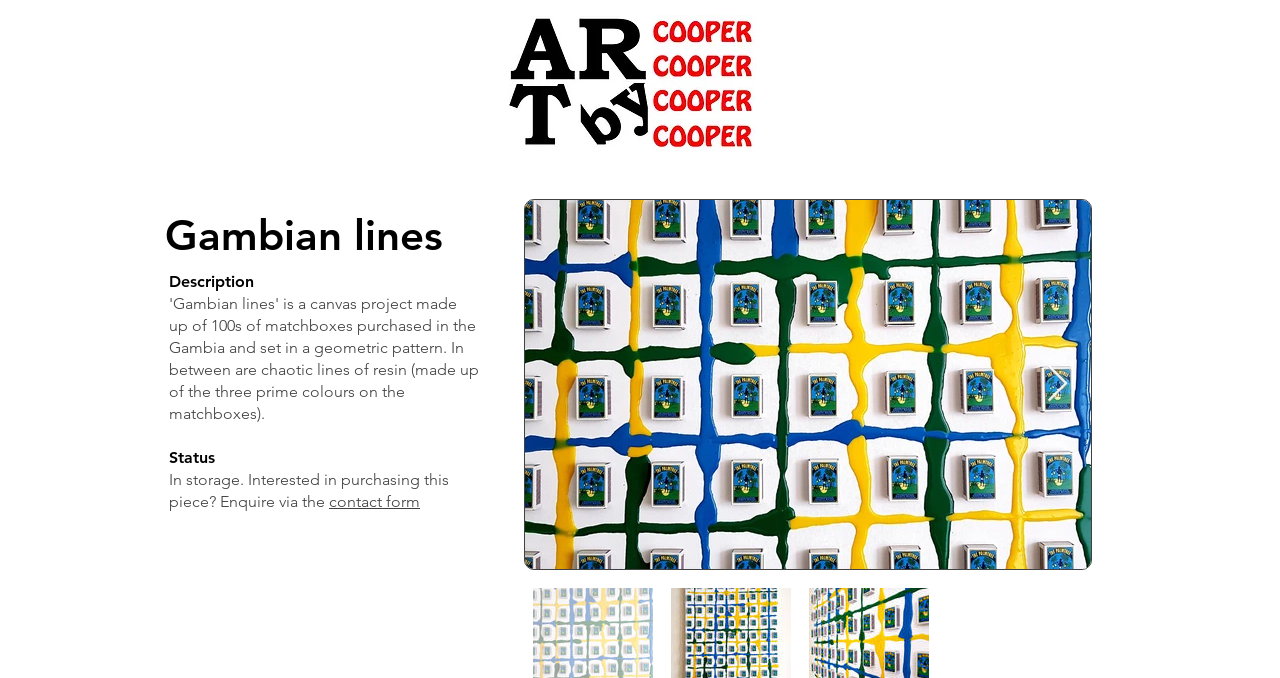What type of art is featured on this webpage?
Kindly offer a comprehensive and detailed response to the question.

The webpage features a geometric art canvas project, which can be inferred from the description of the art piece 'Gambian lines' and the overall design of the webpage.